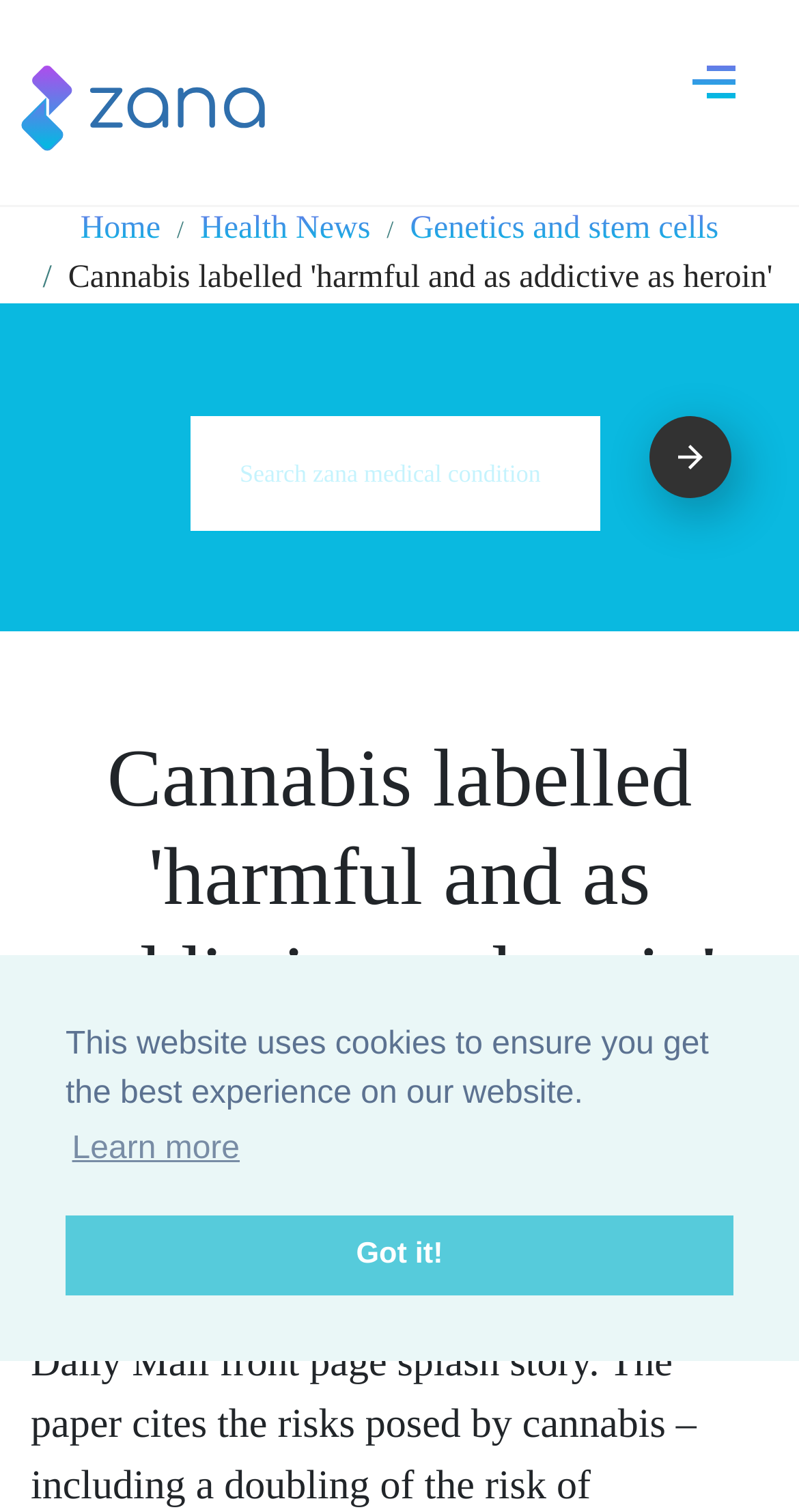What is the category of the article?
Use the information from the screenshot to give a comprehensive response to the question.

I determined the category of the article by looking at the link elements at the top of the page, which include 'Home', 'Health News', and 'Genetics and stem cells', and noticing that 'Health News' is a relevant category for the current article.